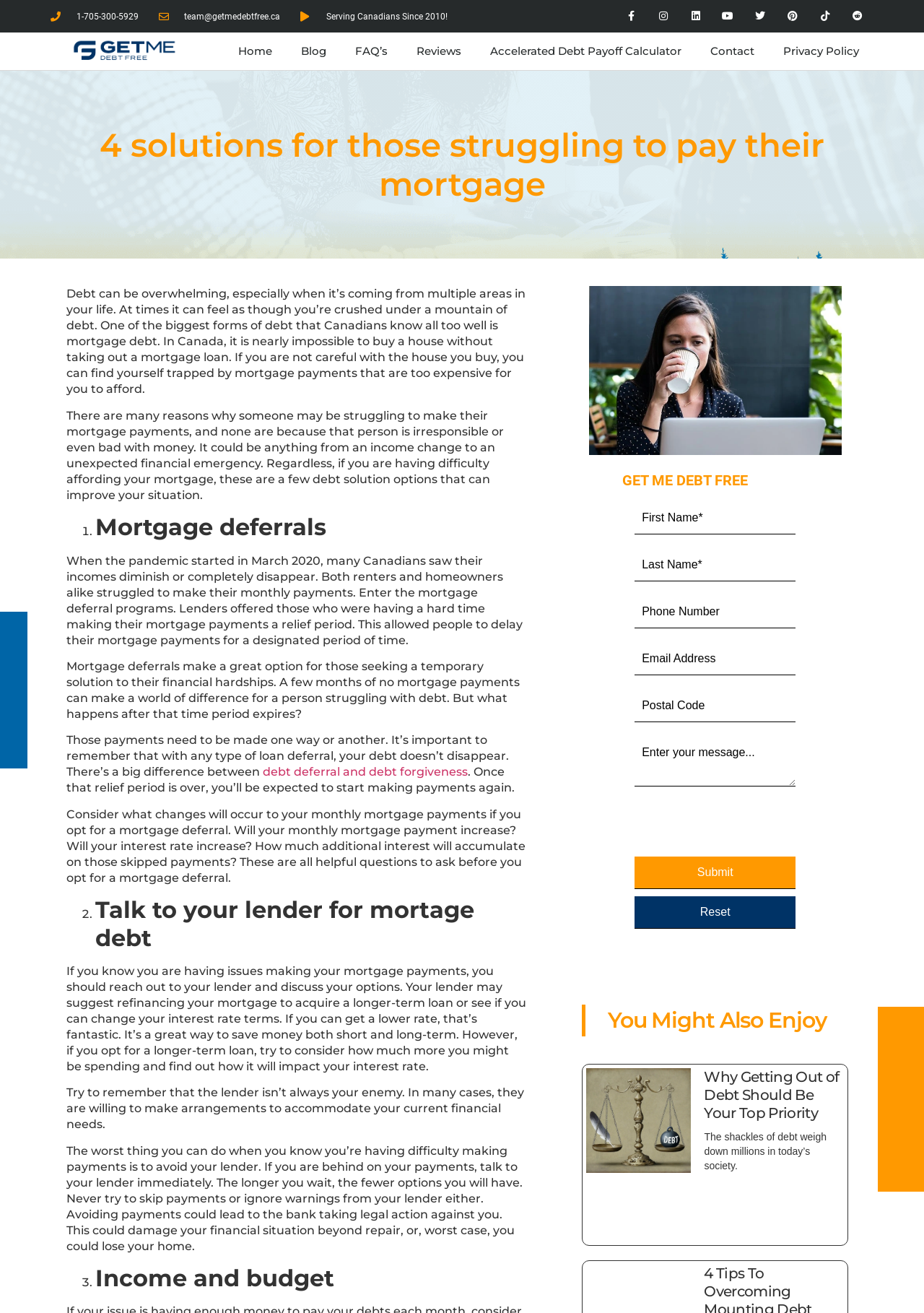Answer the question in a single word or phrase:
What is the purpose of the 'GET ME DEBT FREE' section?

To submit a message for debt help